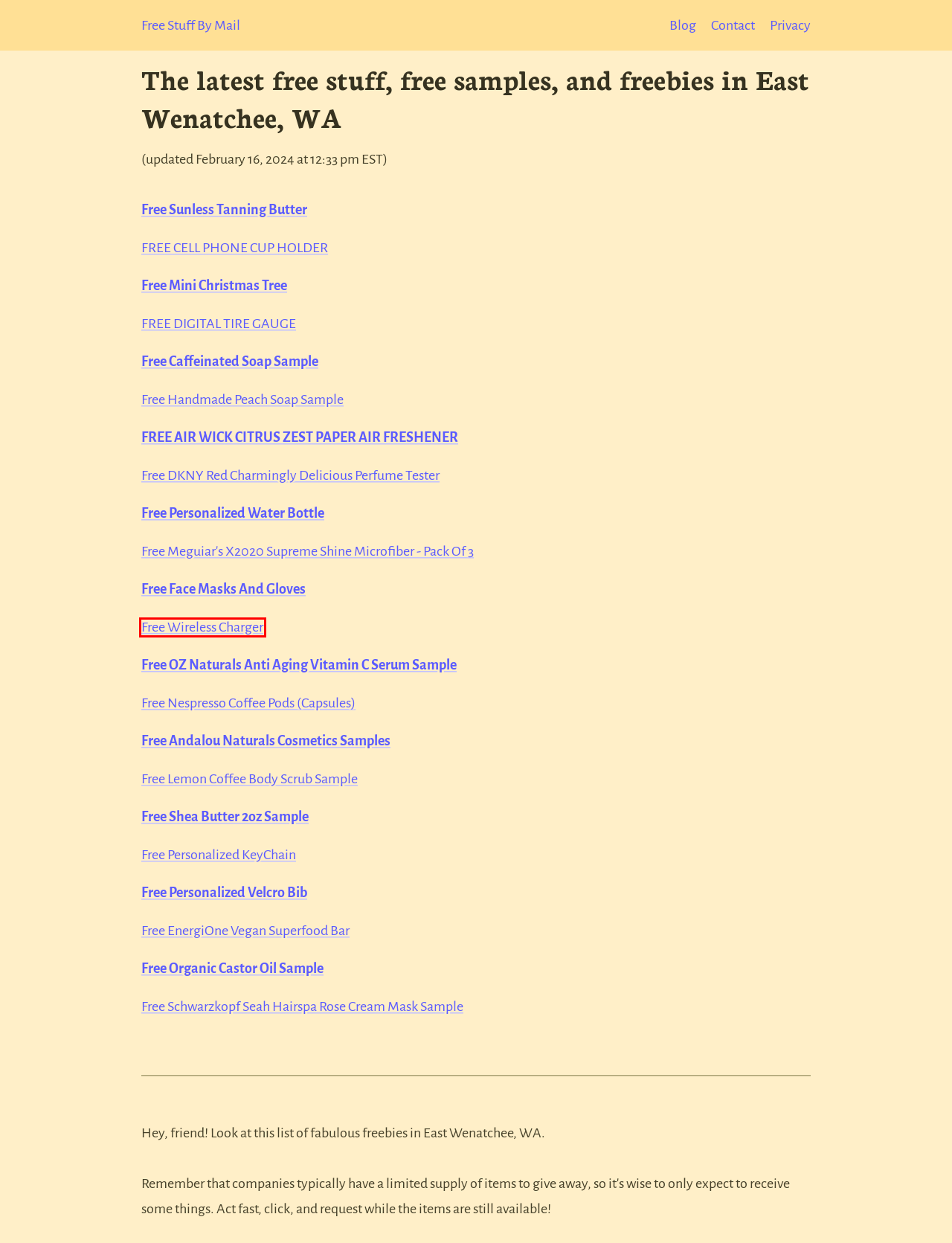Examine the screenshot of a webpage with a red bounding box around a UI element. Your task is to identify the webpage description that best corresponds to the new webpage after clicking the specified element. The given options are:
A. Free Organic Castor Oil Sample from Salon and Day SPA
B. Contact Us
C. Free Personalized Velcro Bib
D. Free Meguiar's X2020 Supreme Shine Microfiber - Pack of 3 - Grand Prix Carwash & Lube Center
E. Shea Butter 2oz Sample (by White Naturals) – Skin Makeover Store
F. Free Personalized KeyChain
G. Wholesale Wireless Chargers in the U.S. and Canada
H. Free Handmade Soap from Salon and Day SPA

G